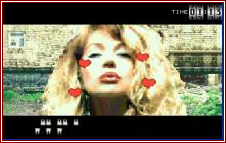What does the timer in the upper section indicate?
Look at the image and respond with a single word or a short phrase.

Countdown or game mechanic